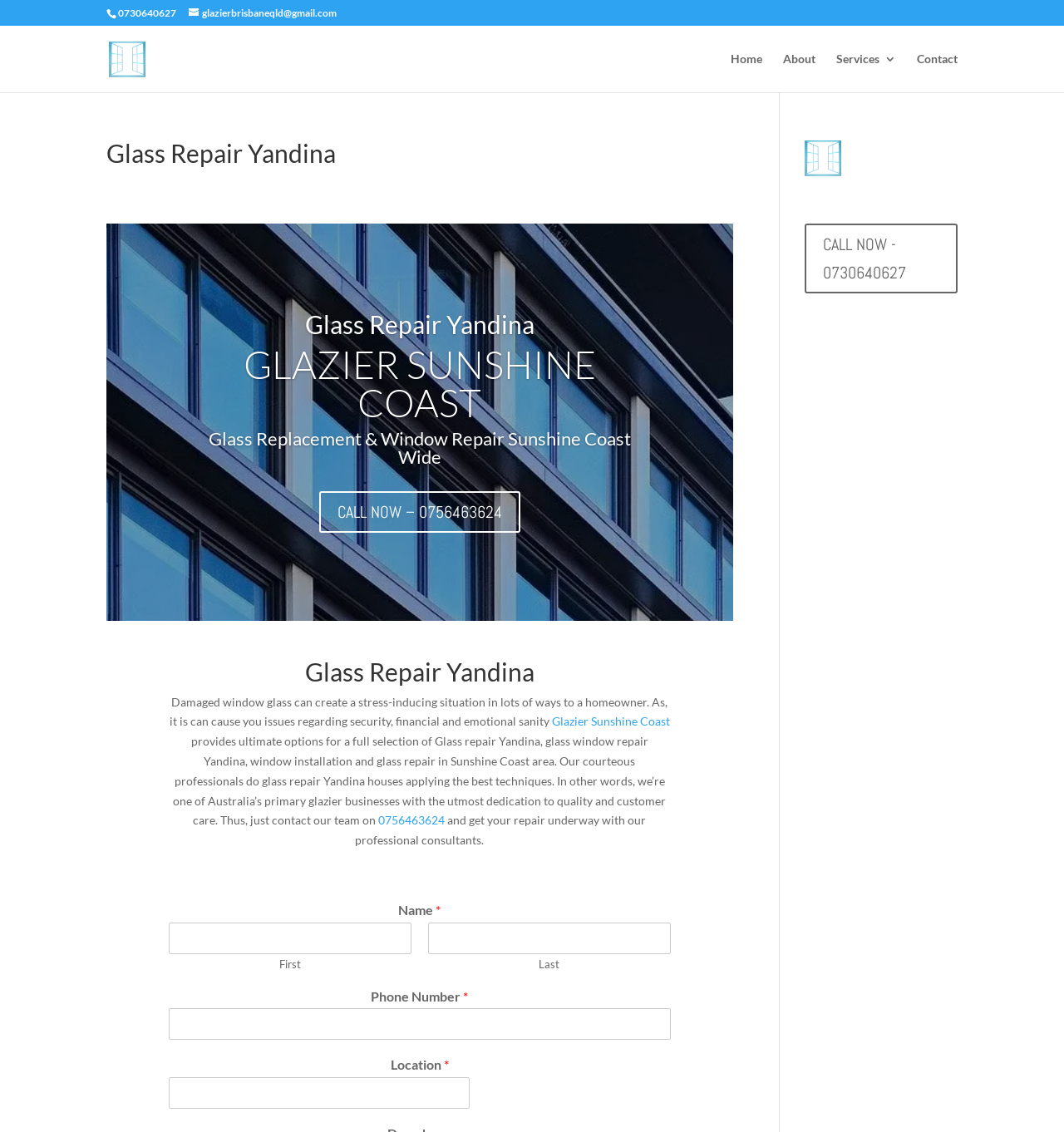Provide the bounding box coordinates for the UI element described in this sentence: "alt="Glazier Brisbane"". The coordinates should be four float values between 0 and 1, i.e., [left, top, right, bottom].

[0.102, 0.044, 0.137, 0.057]